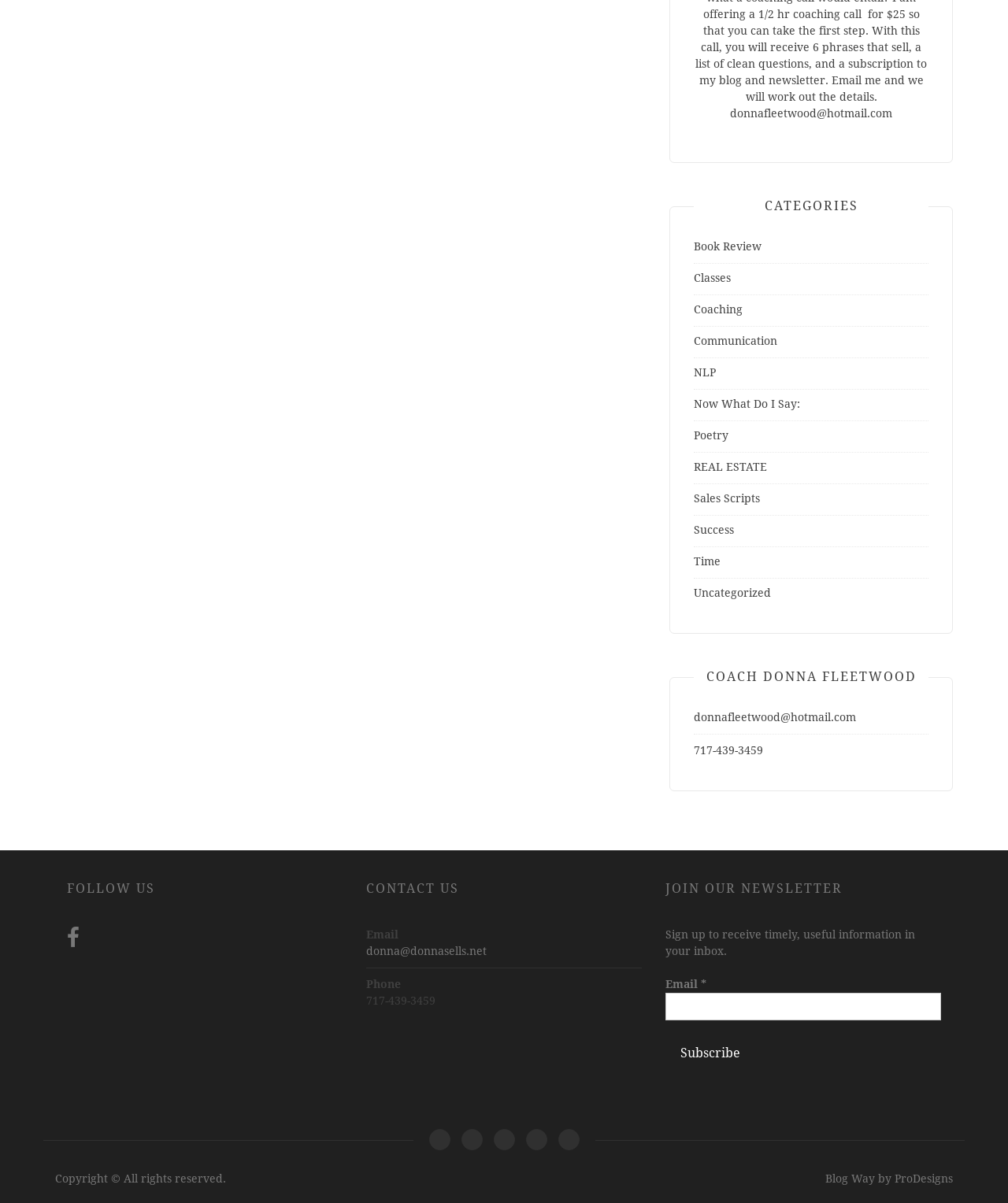Find the bounding box coordinates of the clickable area required to complete the following action: "Click on the 'Subscribe' button".

[0.66, 0.862, 0.749, 0.89]